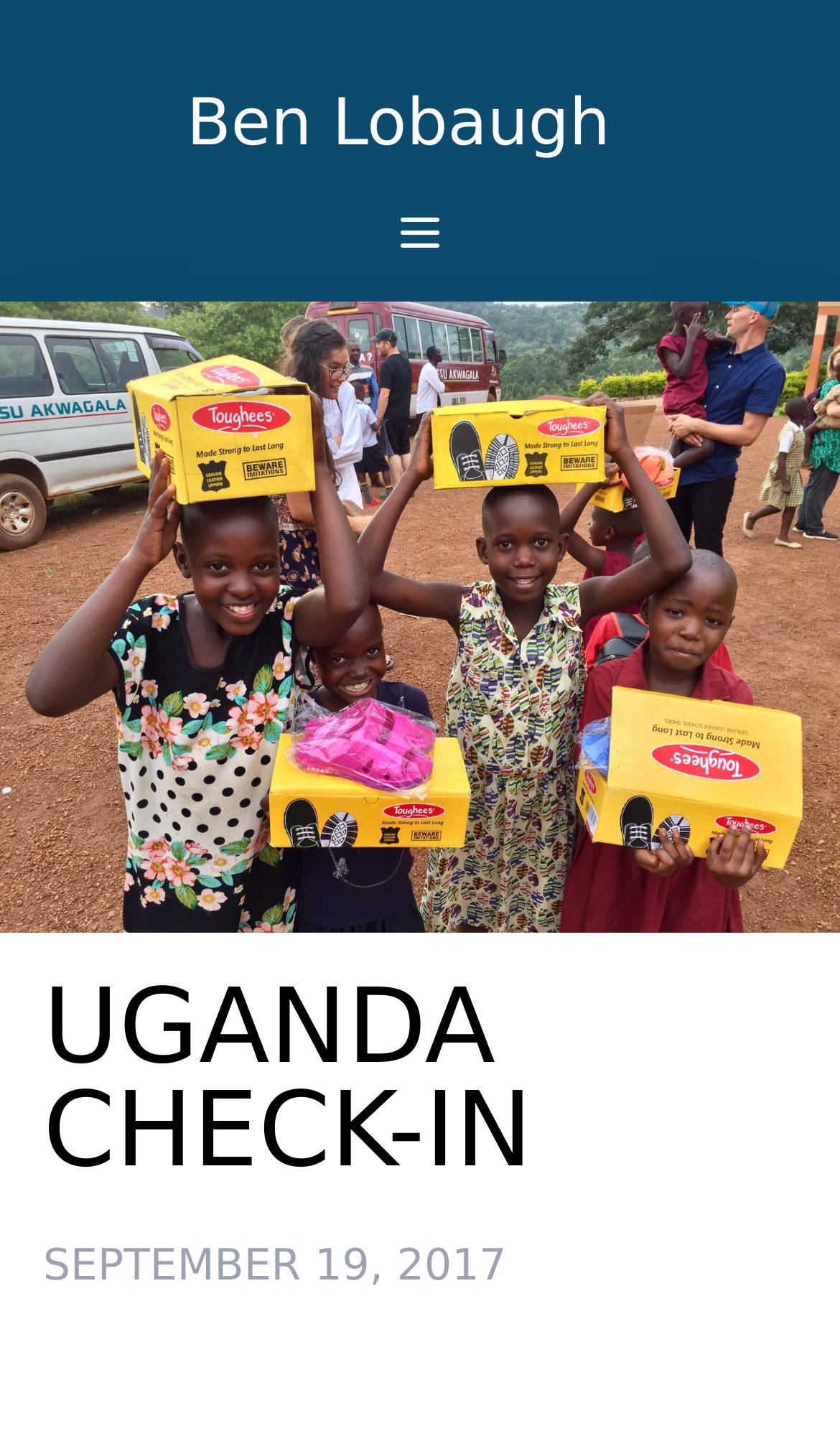Generate a comprehensive description of the webpage content.

The webpage is about an orphanage, with a prominent link to "Ben Lobaugh" located near the top left of the page. This link is also a heading, indicating its importance. 

To the right of the "Ben Lobaugh" link, there is an image with a link wrapped around it. The image is relatively small, taking up about 6% of the page's width. Within this image link, there are two more links and an image. The first link has no text, but the second link is labeled "UGANDA CHECK-IN" and is positioned near the bottom right of the image. Above this link, there is a static text element displaying the date "SEPTEMBER 19, 2017".